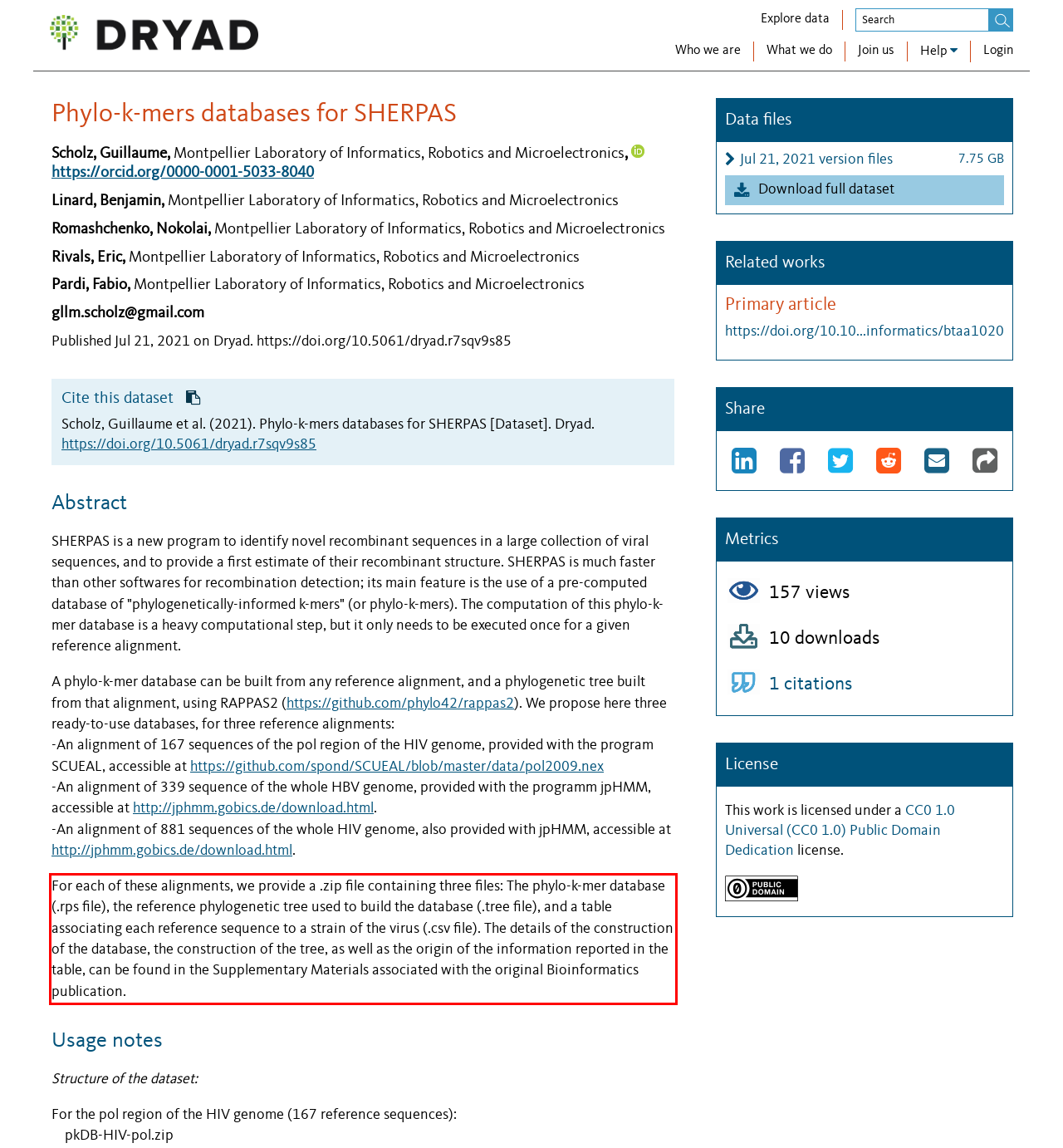Analyze the red bounding box in the provided webpage screenshot and generate the text content contained within.

For each of these alignments, we provide a .zip file containing three files: The phylo-k-mer database (.rps file), the reference phylogenetic tree used to build the database (.tree file), and a table associating each reference sequence to a strain of the virus (.csv file). The details of the construction of the database, the construction of the tree, as well as the origin of the information reported in the table, can be found in the Supplementary Materials associated with the original Bioinformatics publication.